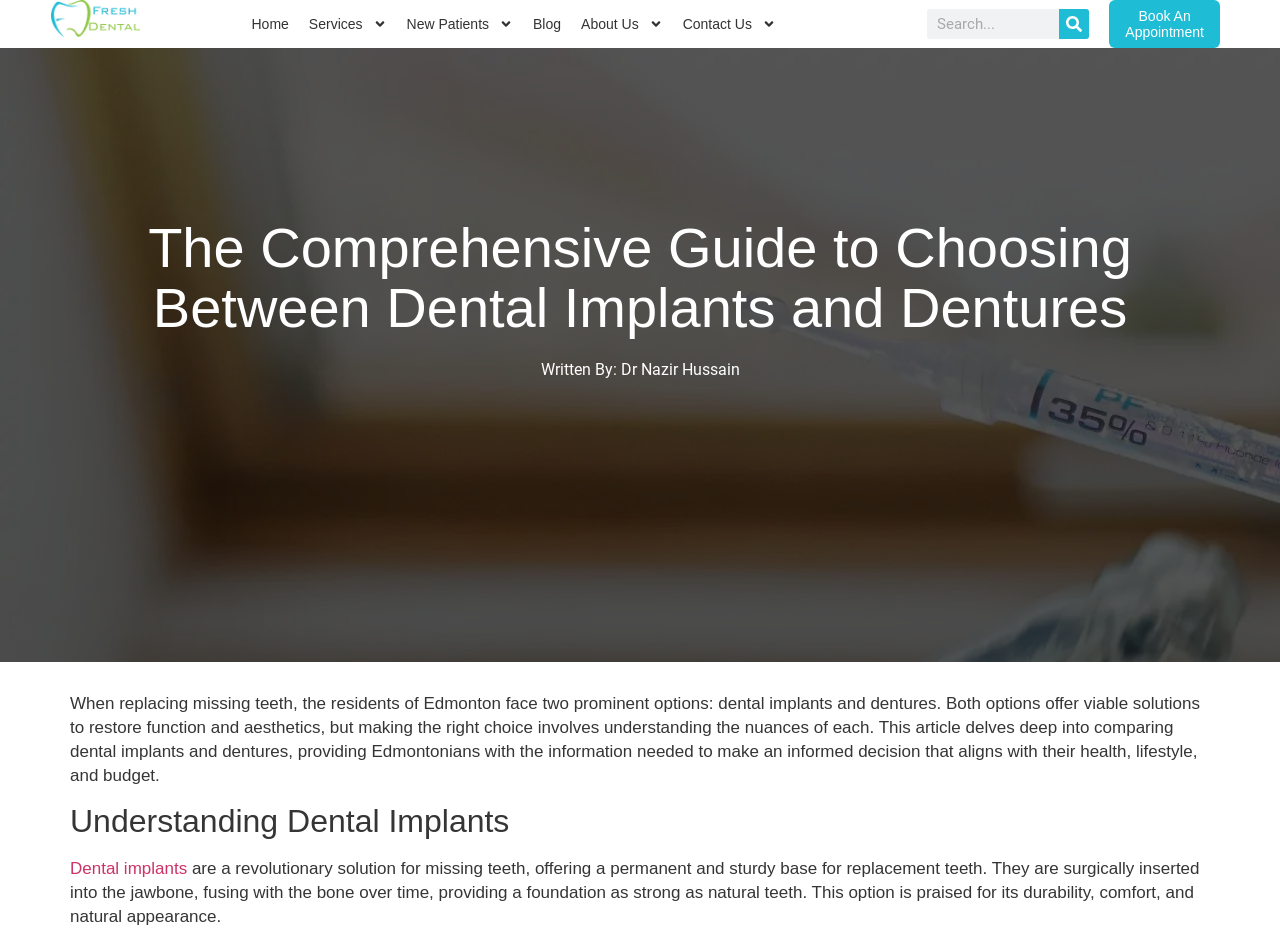Determine the bounding box coordinates of the clickable element to complete this instruction: "Read the blog". Provide the coordinates in the format of four float numbers between 0 and 1, [left, top, right, bottom].

[0.409, 0.001, 0.446, 0.051]